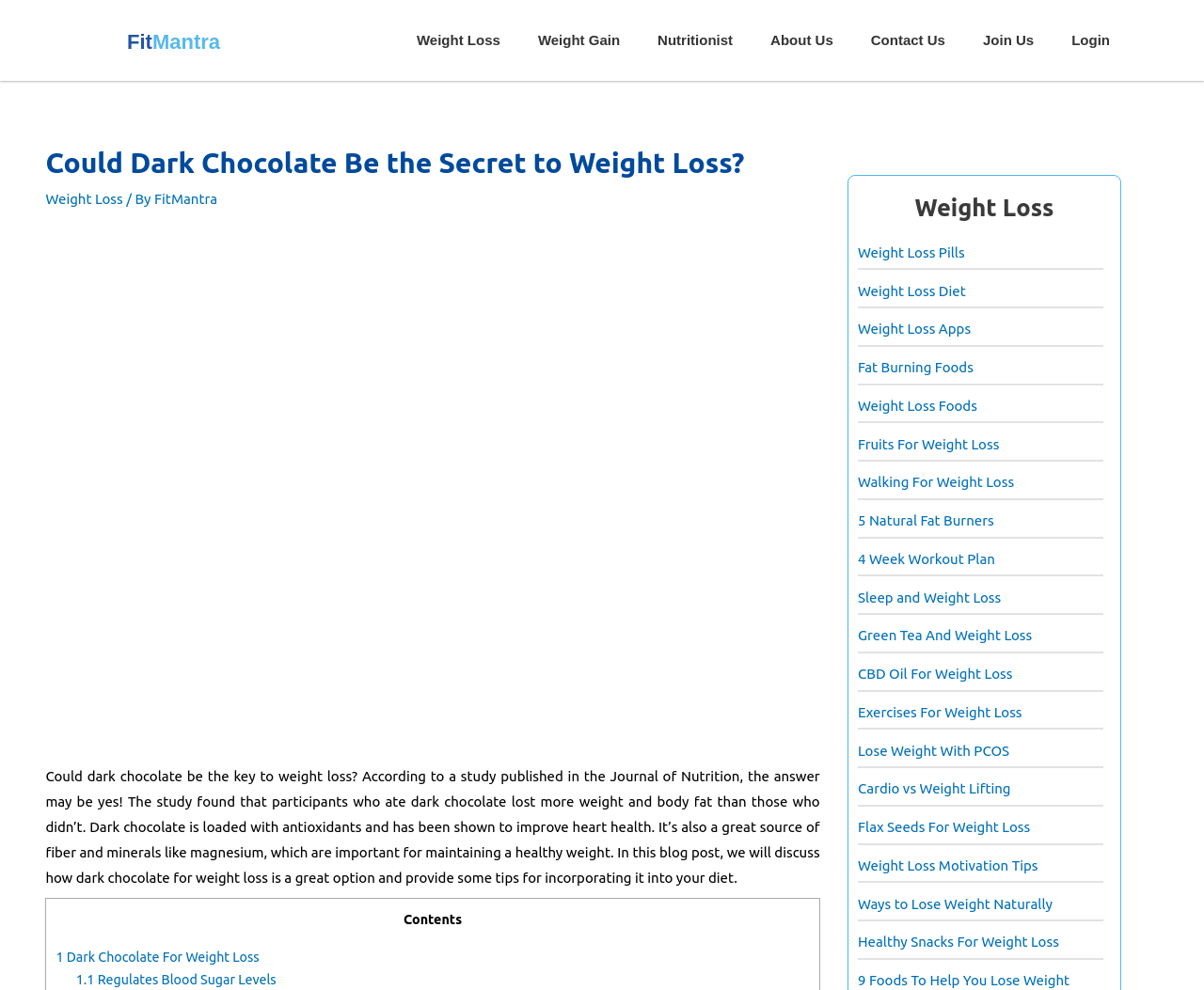Locate the headline of the webpage and generate its content.

Could Dark Chocolate Be the Secret to Weight Loss?